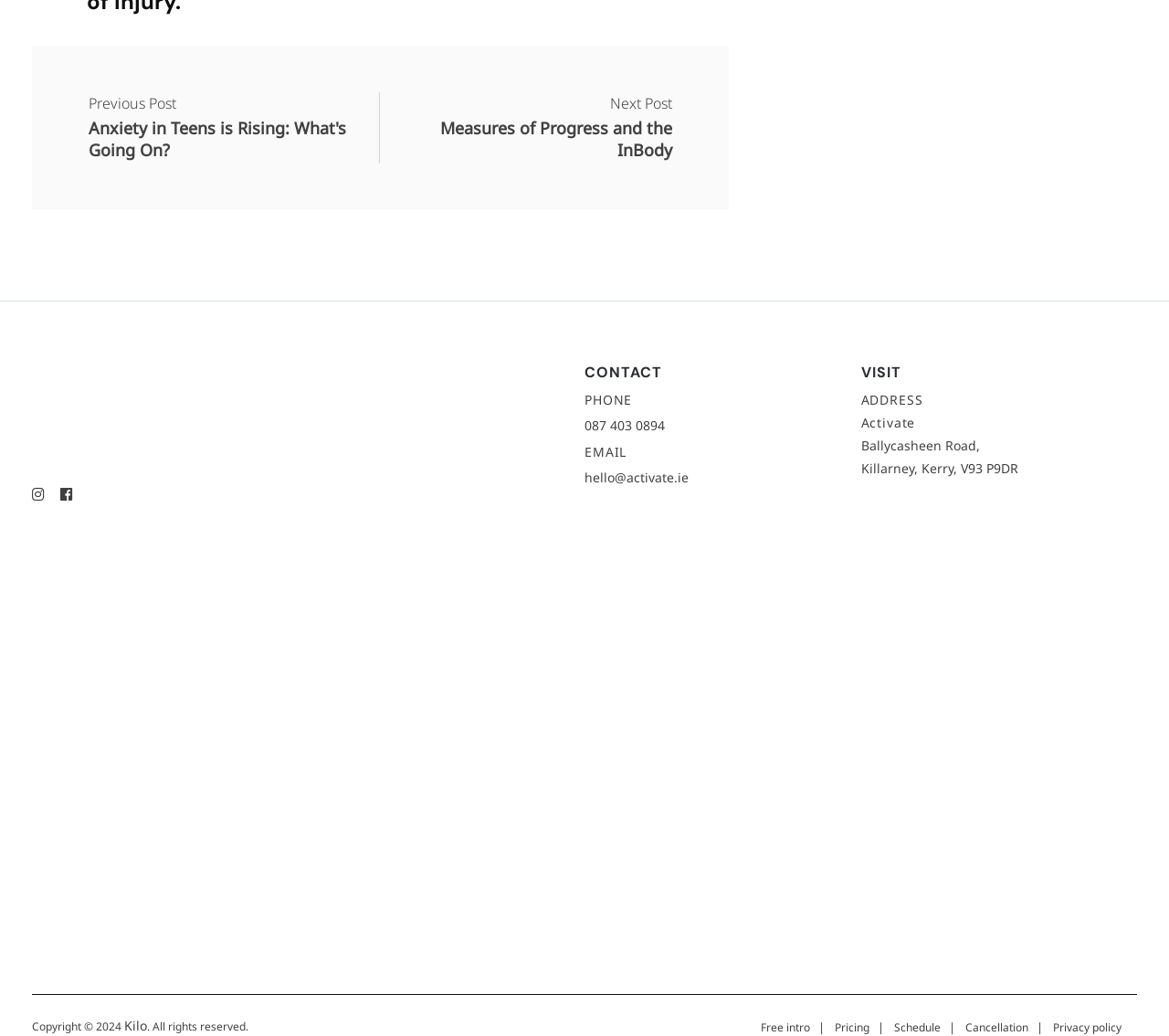Find the bounding box coordinates of the element's region that should be clicked in order to follow the given instruction: "Read the article about highly sensitive people". The coordinates should consist of four float numbers between 0 and 1, i.e., [left, top, right, bottom].

None